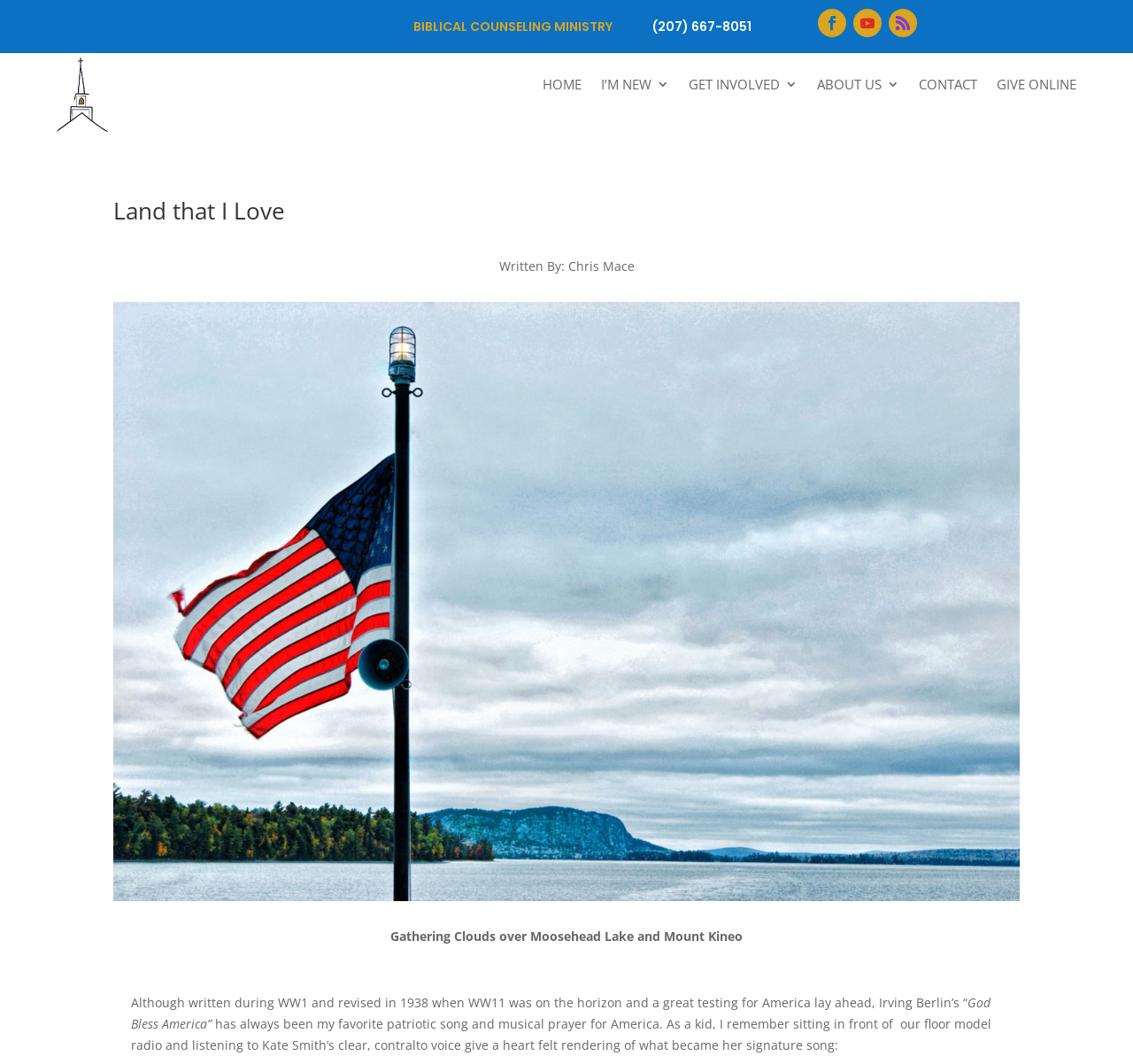By analyzing the image, answer the following question with a detailed response: What is the name of the patriotic song mentioned in the article?

The name of the patriotic song can be found in the StaticText 'God Bless America”, which is mentioned as the favorite patriotic song of the author.